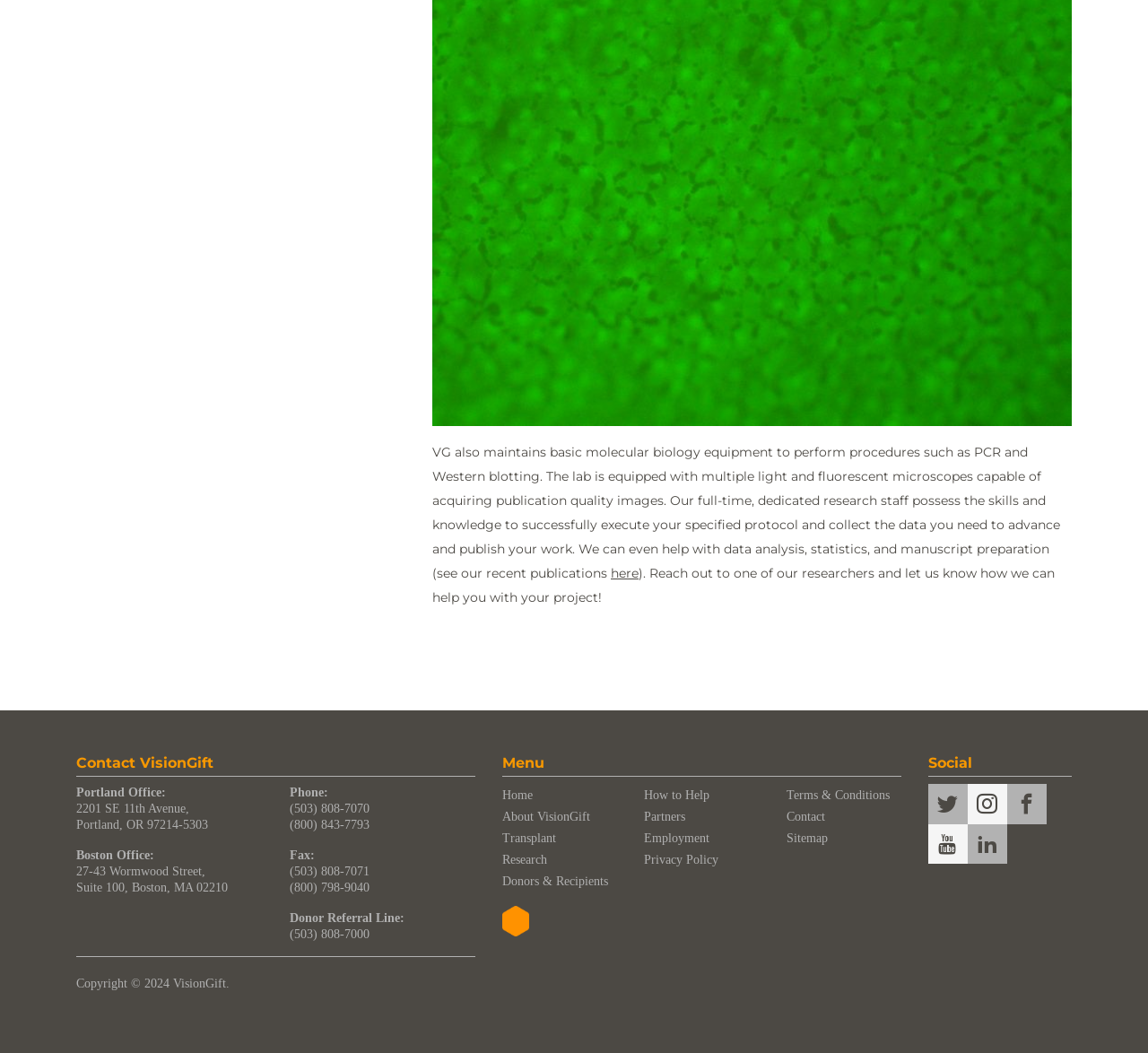Highlight the bounding box coordinates of the region I should click on to meet the following instruction: "Click here to see recent publications".

[0.532, 0.537, 0.556, 0.552]